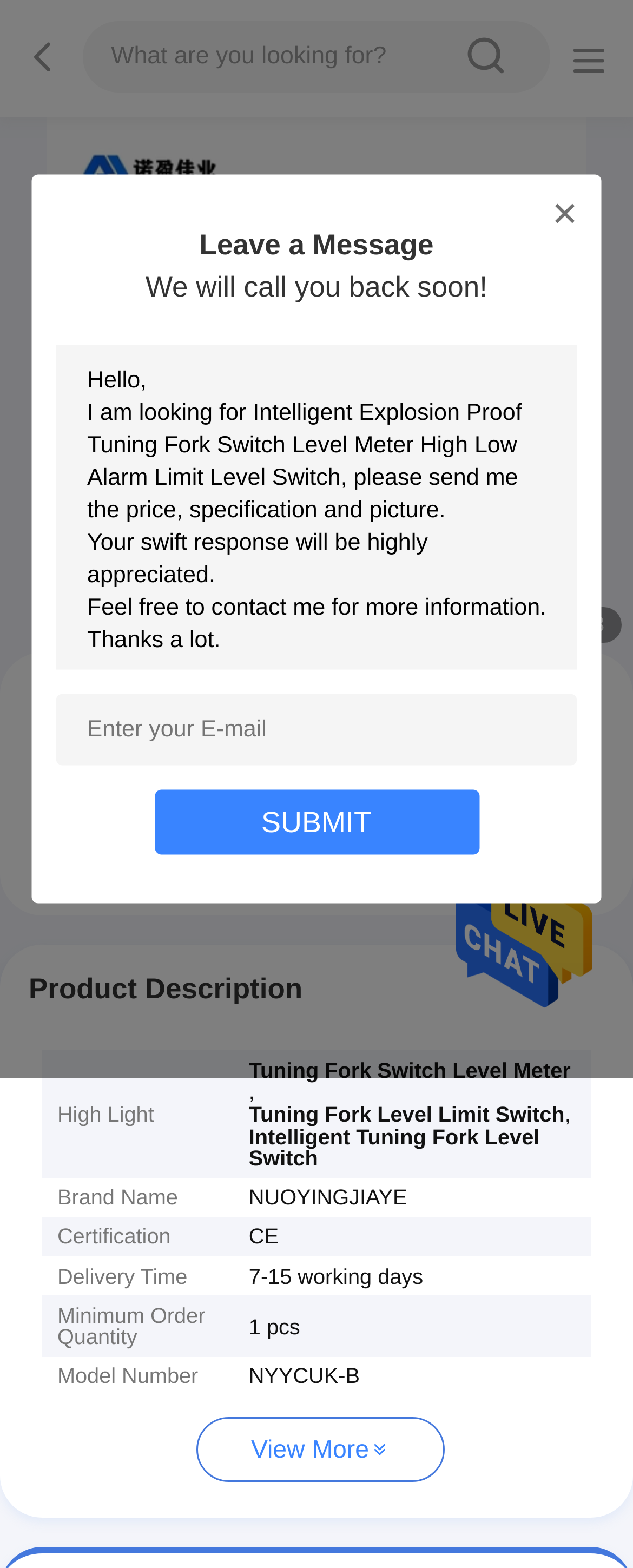Please provide the bounding box coordinates in the format (top-left x, top-left y, bottom-right x, bottom-right y). Remember, all values are floating point numbers between 0 and 1. What is the bounding box coordinate of the region described as: View More

[0.309, 0.904, 0.704, 0.945]